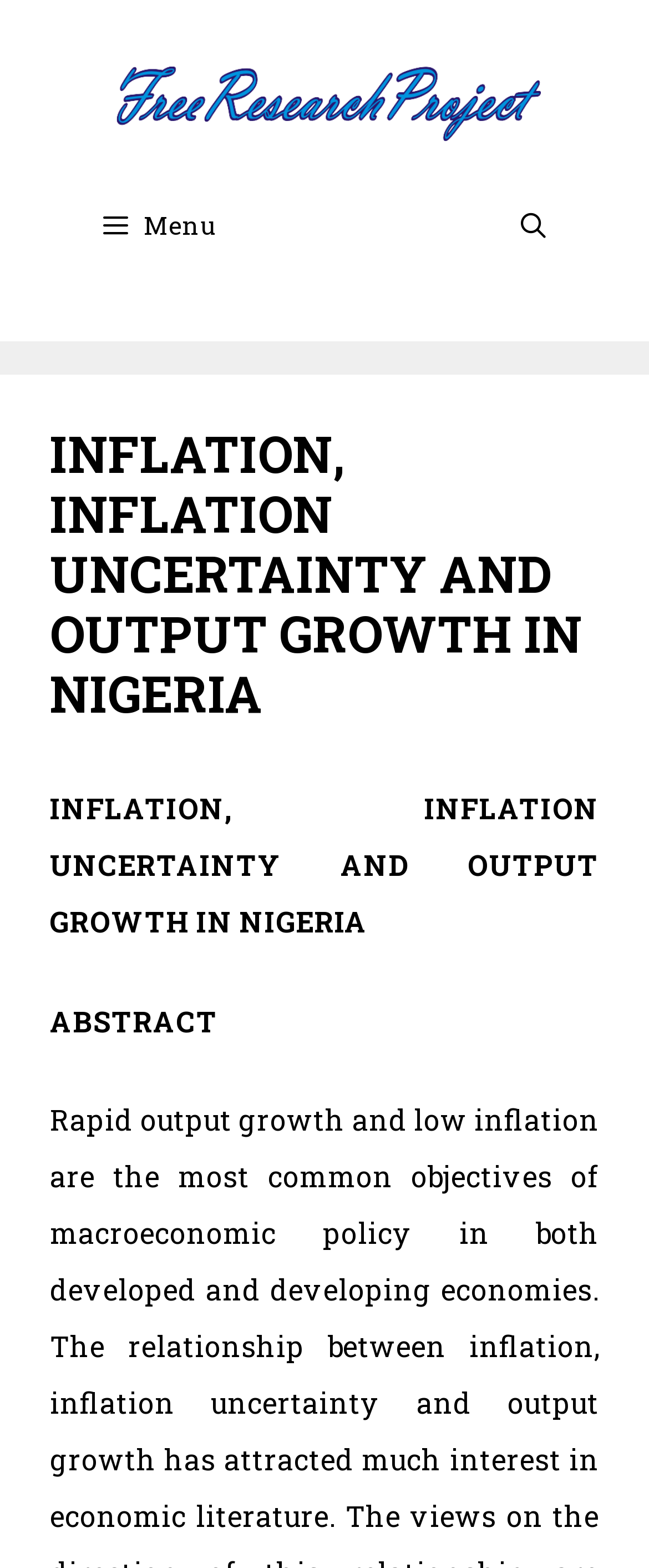What is the section title below the header?
Please use the image to deliver a detailed and complete answer.

I found this answer by looking at the StaticText element below the header, which contains the text 'ABSTRACT'. This suggests that the section title below the header is 'ABSTRACT'.